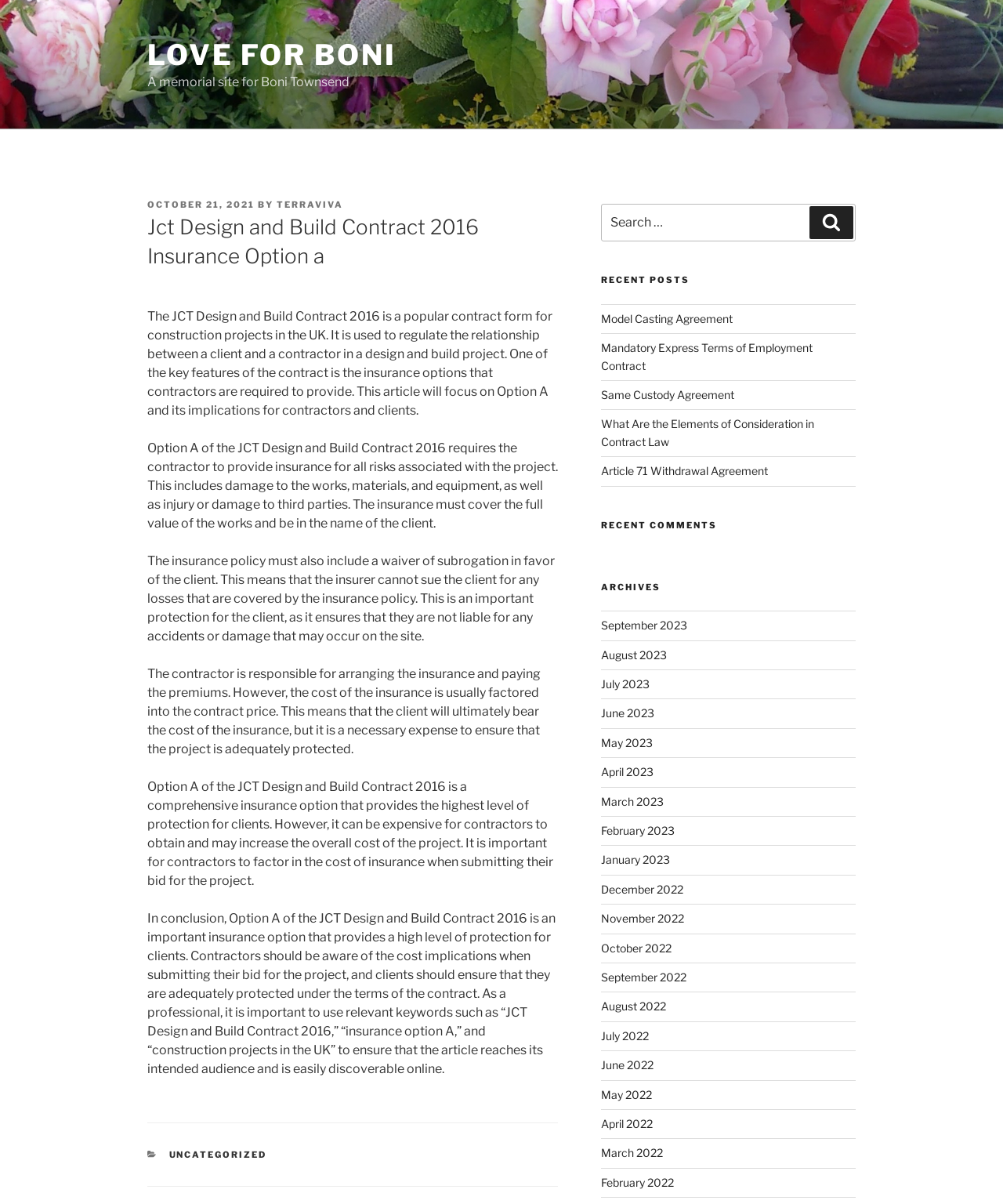Explain the webpage in detail.

This webpage is a memorial site for Boni Townsend, with a focus on providing information about the JCT Design and Build Contract 2016. At the top of the page, there is a link to "LOVE FOR BONI" and a static text "A memorial site for Boni Townsend". Below this, there is an article section that takes up most of the page. The article is divided into several sections, with headings and paragraphs of text. The main content of the article discusses the JCT Design and Build Contract 2016, specifically the insurance options available to contractors and clients.

To the right of the article section, there is a search bar with a button labeled "Search". Below the search bar, there are several links to recent posts, including "Model Casting Agreement", "Mandatory Express Terms of Employment Contract", and others. Further down, there are links to recent comments and archives, with a list of months from September 2023 to February 2022.

At the very bottom of the page, there is a footer section with a static text "CATEGORIES" and a link to "UNCATEGORIZED". Overall, the webpage has a simple and clean layout, with a focus on providing informative content about the JCT Design and Build Contract 2016.